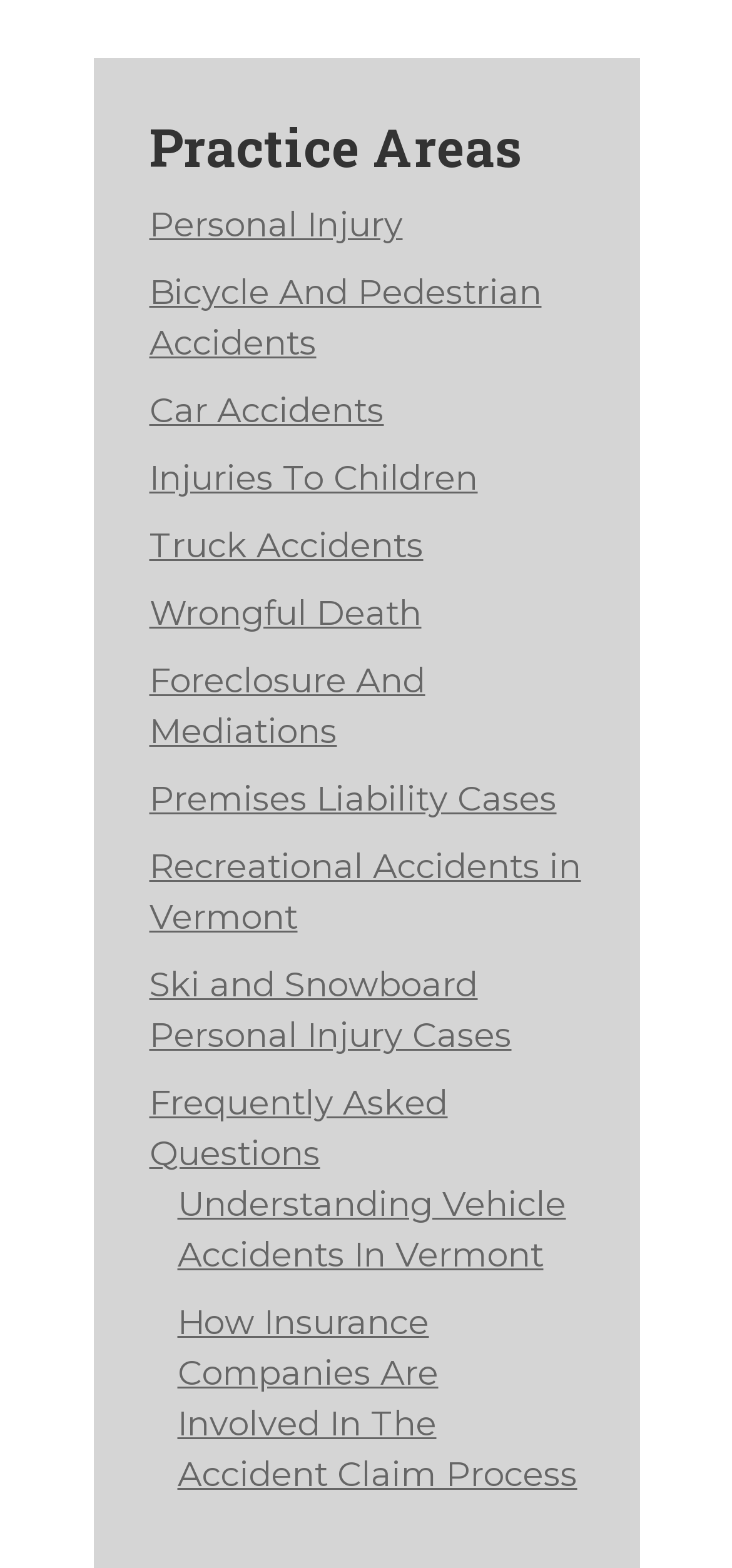Respond to the following query with just one word or a short phrase: 
What is the main category of practice areas?

Personal Injury